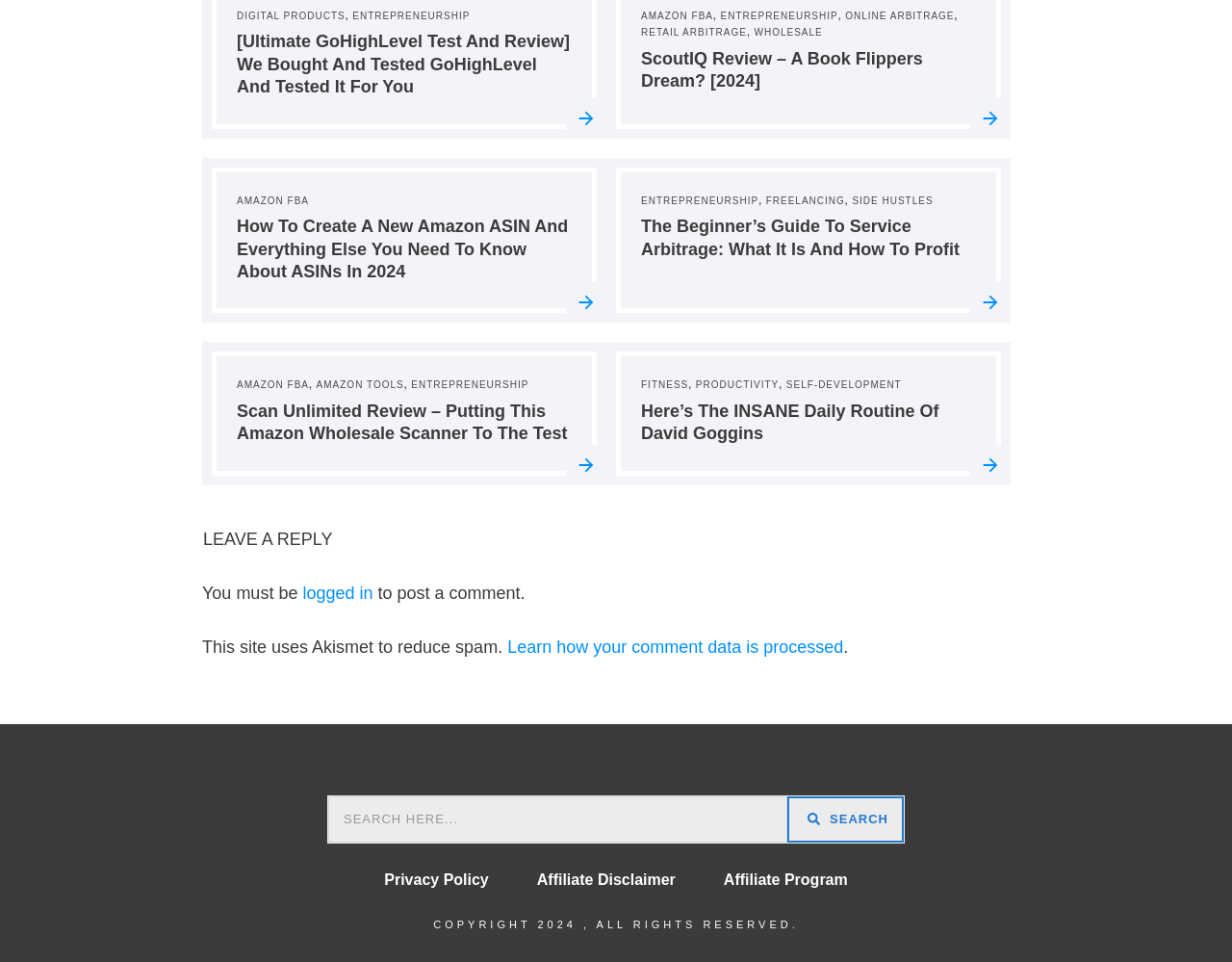Using the element description: "logged in", determine the bounding box coordinates for the specified UI element. The coordinates should be four float numbers between 0 and 1, [left, top, right, bottom].

[0.246, 0.607, 0.303, 0.627]